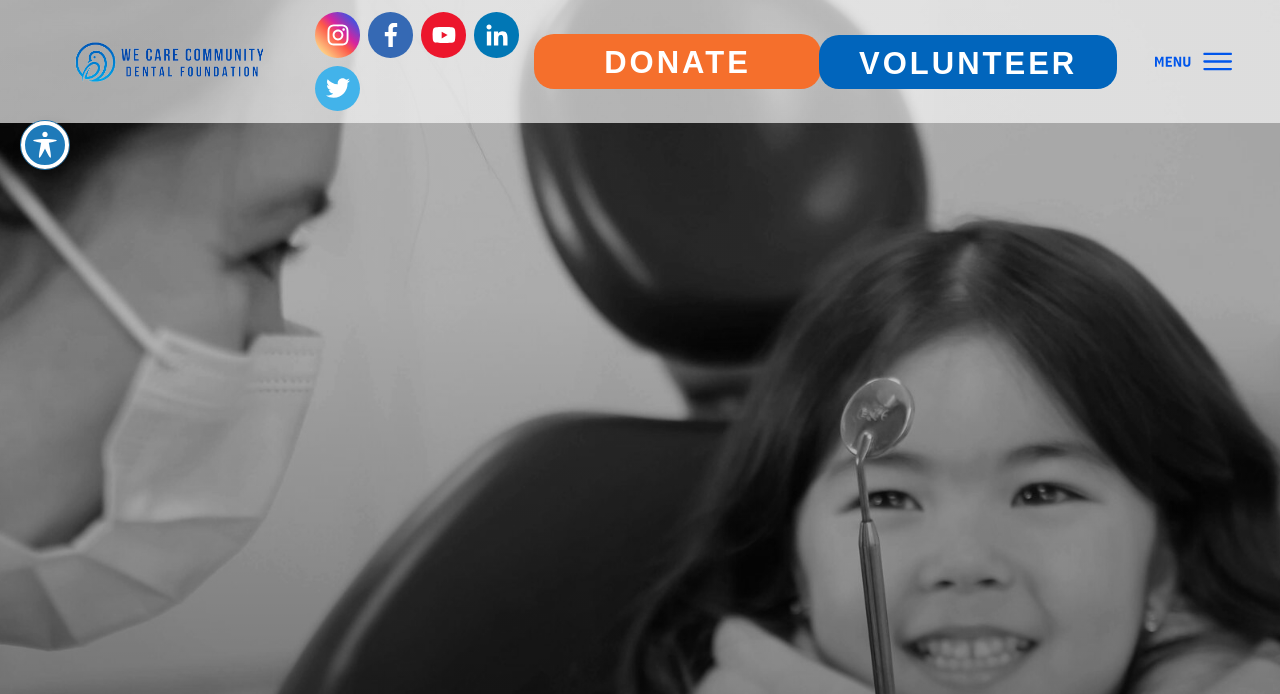Extract the bounding box coordinates of the UI element described by: "aria-label="Toggle Accessibility Toolbar"". The coordinates should include four float numbers ranging from 0 to 1, e.g., [left, top, right, bottom].

[0.016, 0.174, 0.054, 0.244]